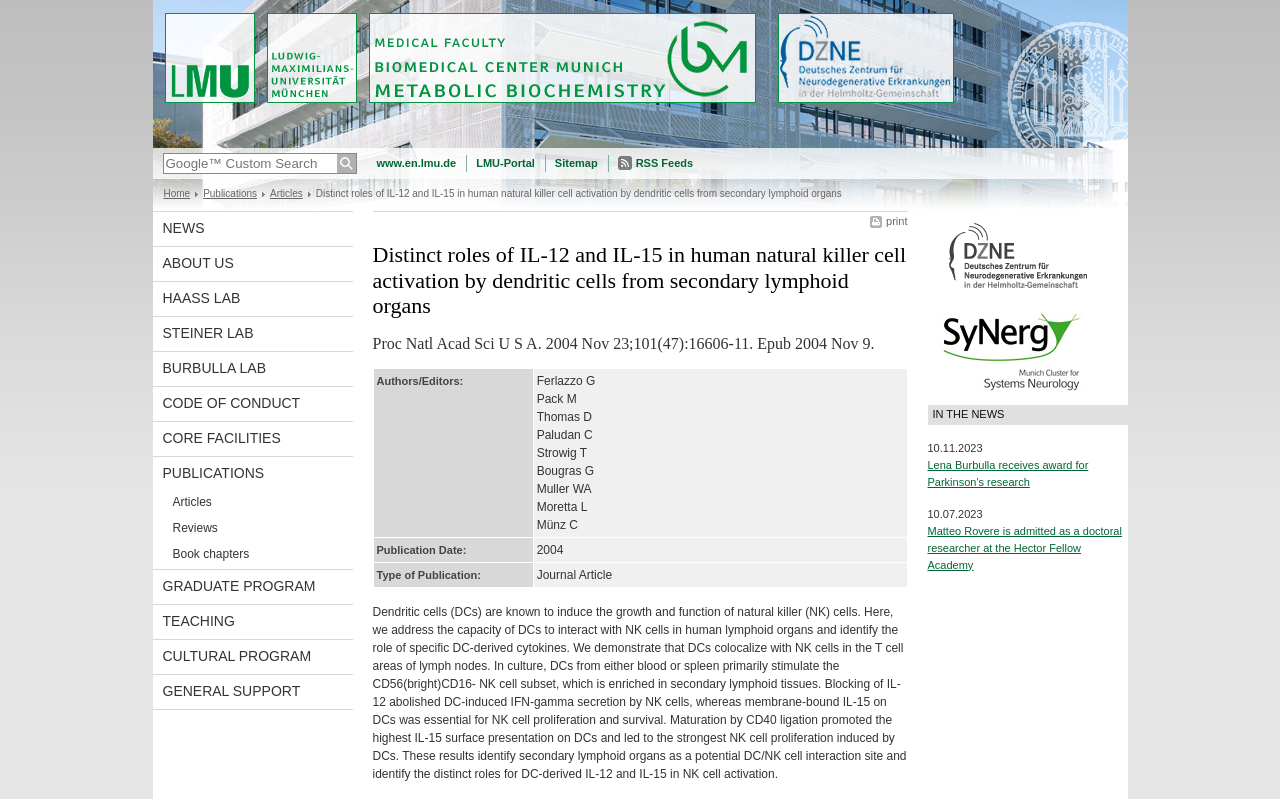Pinpoint the bounding box coordinates of the element that must be clicked to accomplish the following instruction: "Visit Ludwig-Maximilians-Universität, Chair of Metabolic Biochemistry". The coordinates should be in the format of four float numbers between 0 and 1, i.e., [left, top, right, bottom].

[0.119, 0.171, 0.881, 0.189]